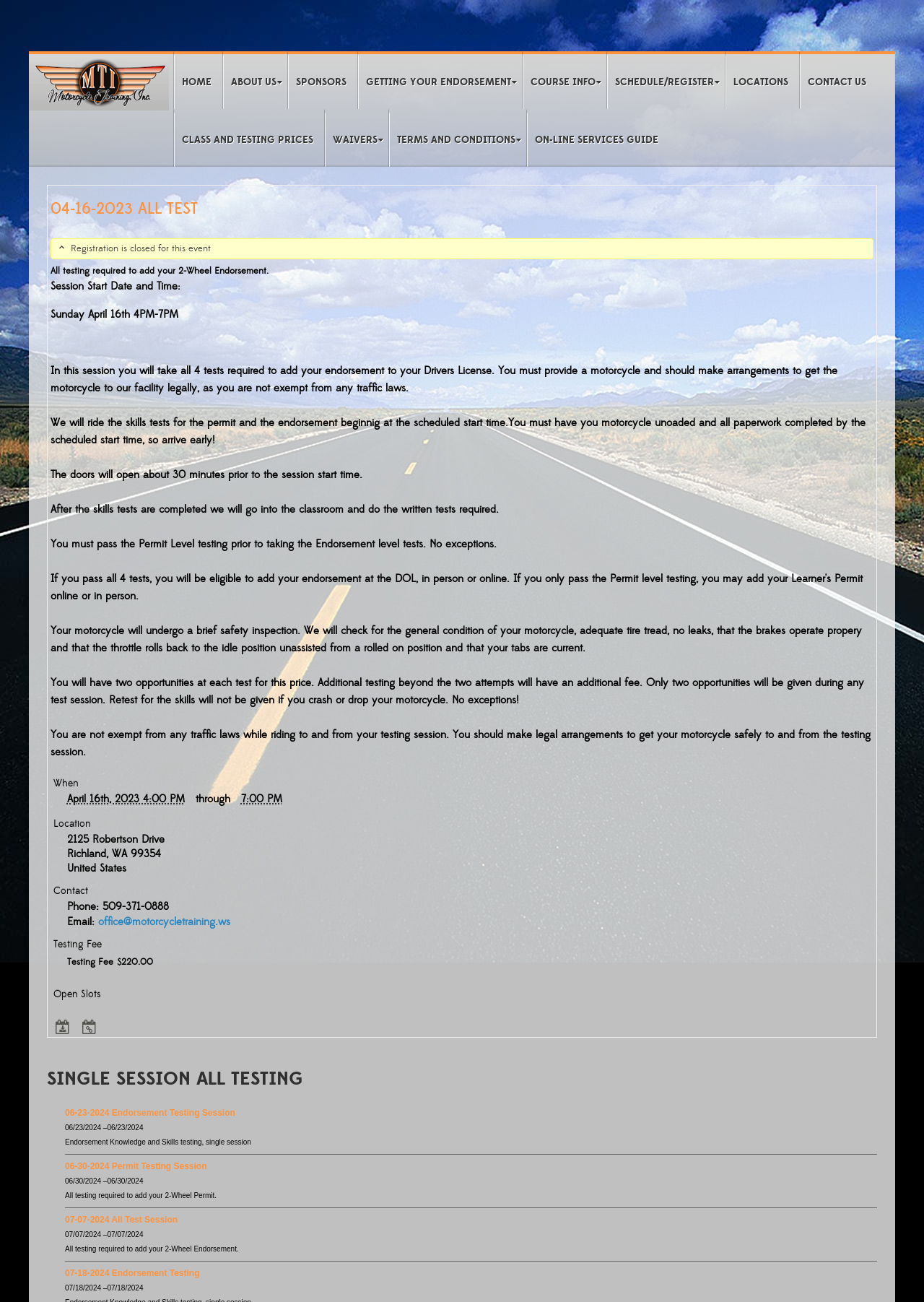Find the bounding box of the web element that fits this description: "Class and Testing Prices".

[0.188, 0.087, 0.35, 0.128]